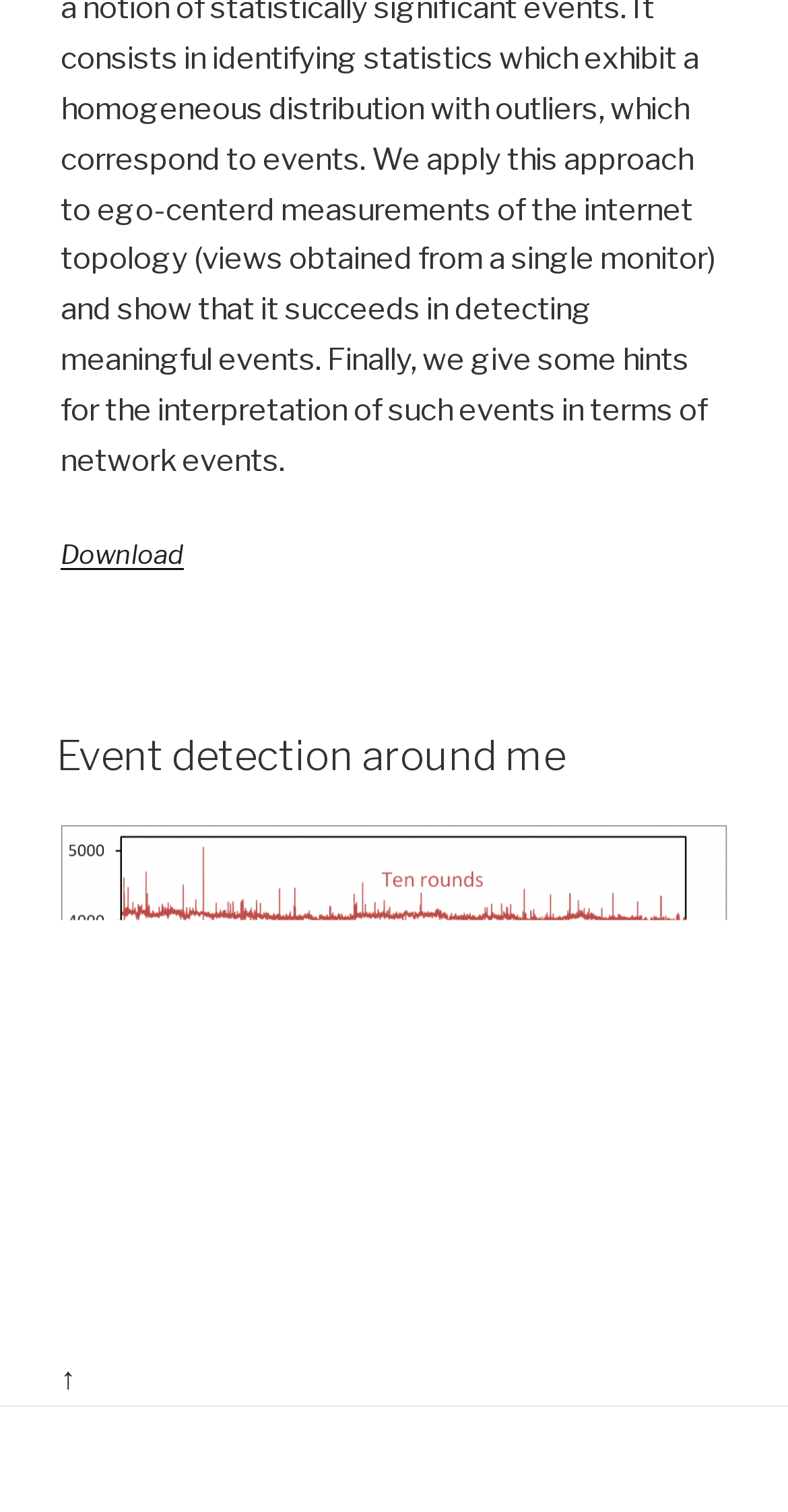Using the description "alt="Event detection around me"", locate and provide the bounding box of the UI element.

[0.077, 0.806, 0.923, 0.83]